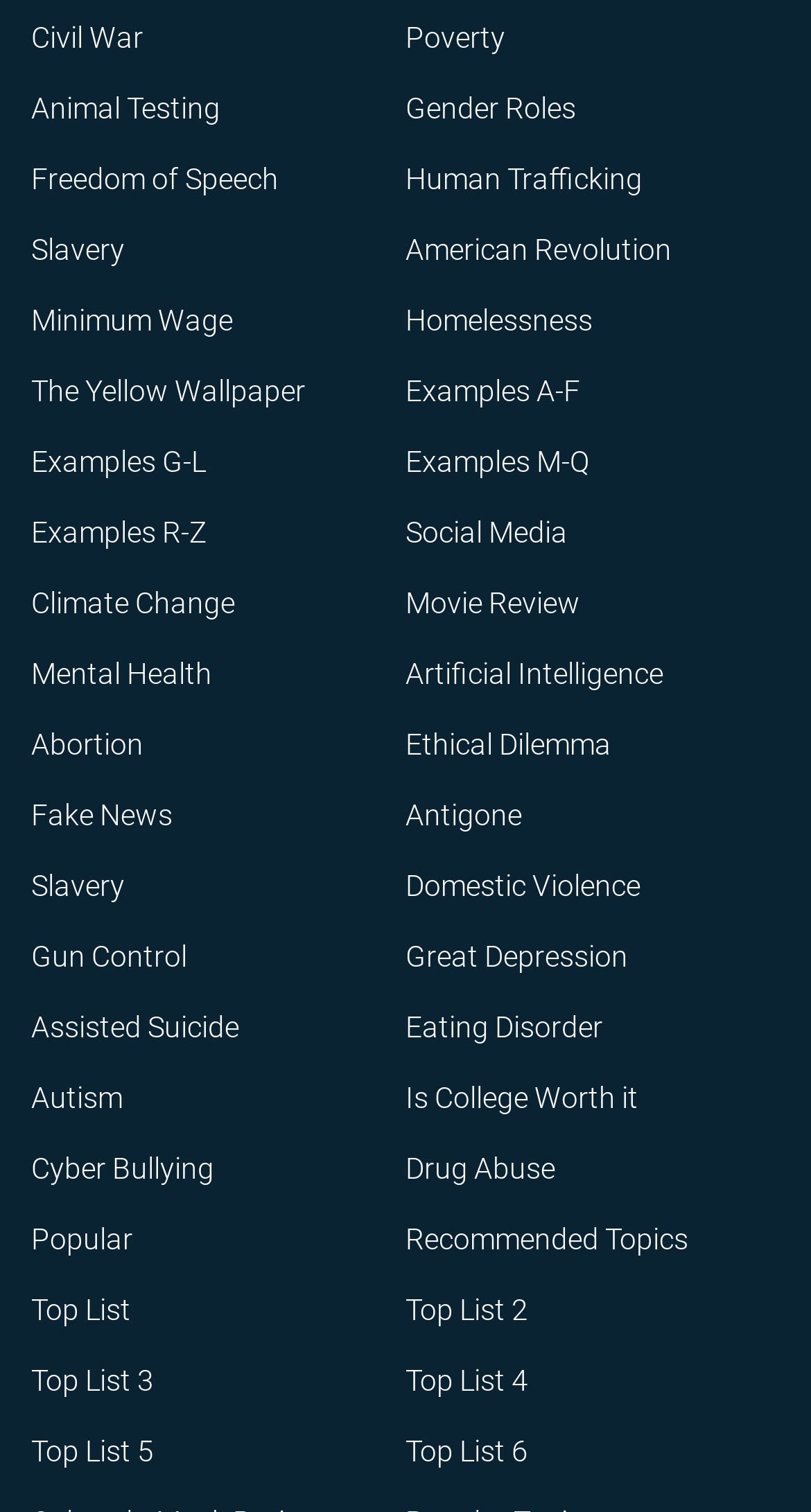From the image, can you give a detailed response to the question below:
What is the topic of the link located at the bottom-right corner of the webpage?

The link located at the bottom-right corner of the webpage has a bounding box of [0.5, 0.948, 0.651, 0.97]. The OCR text of this link is 'Top List 6', which indicates that the topic of this link is related to a list of popular or recommended topics.